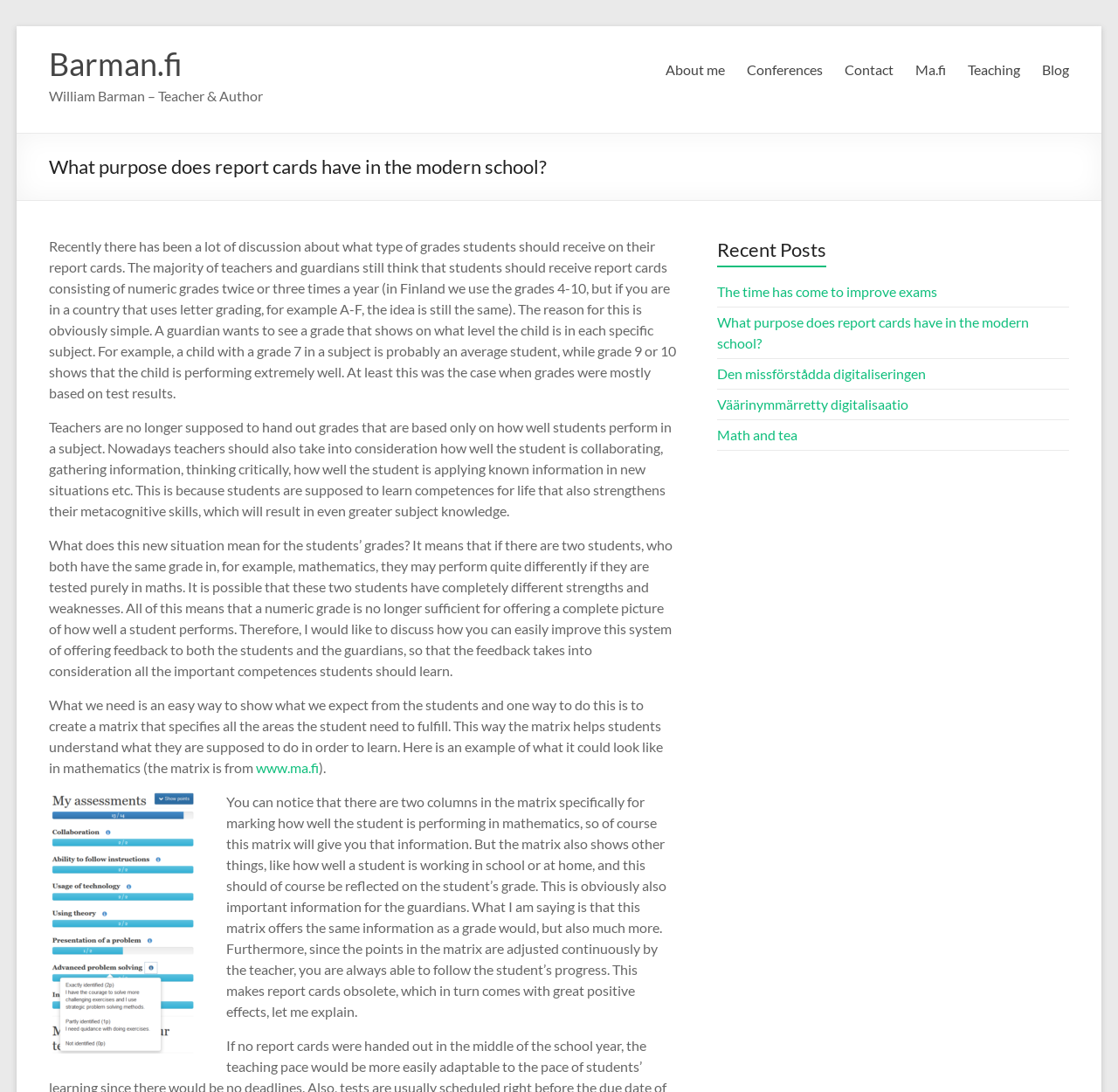Determine the bounding box coordinates of the section to be clicked to follow the instruction: "Read the blog post 'What purpose does report cards have in the modern school?'". The coordinates should be given as four float numbers between 0 and 1, formatted as [left, top, right, bottom].

[0.044, 0.138, 0.489, 0.167]